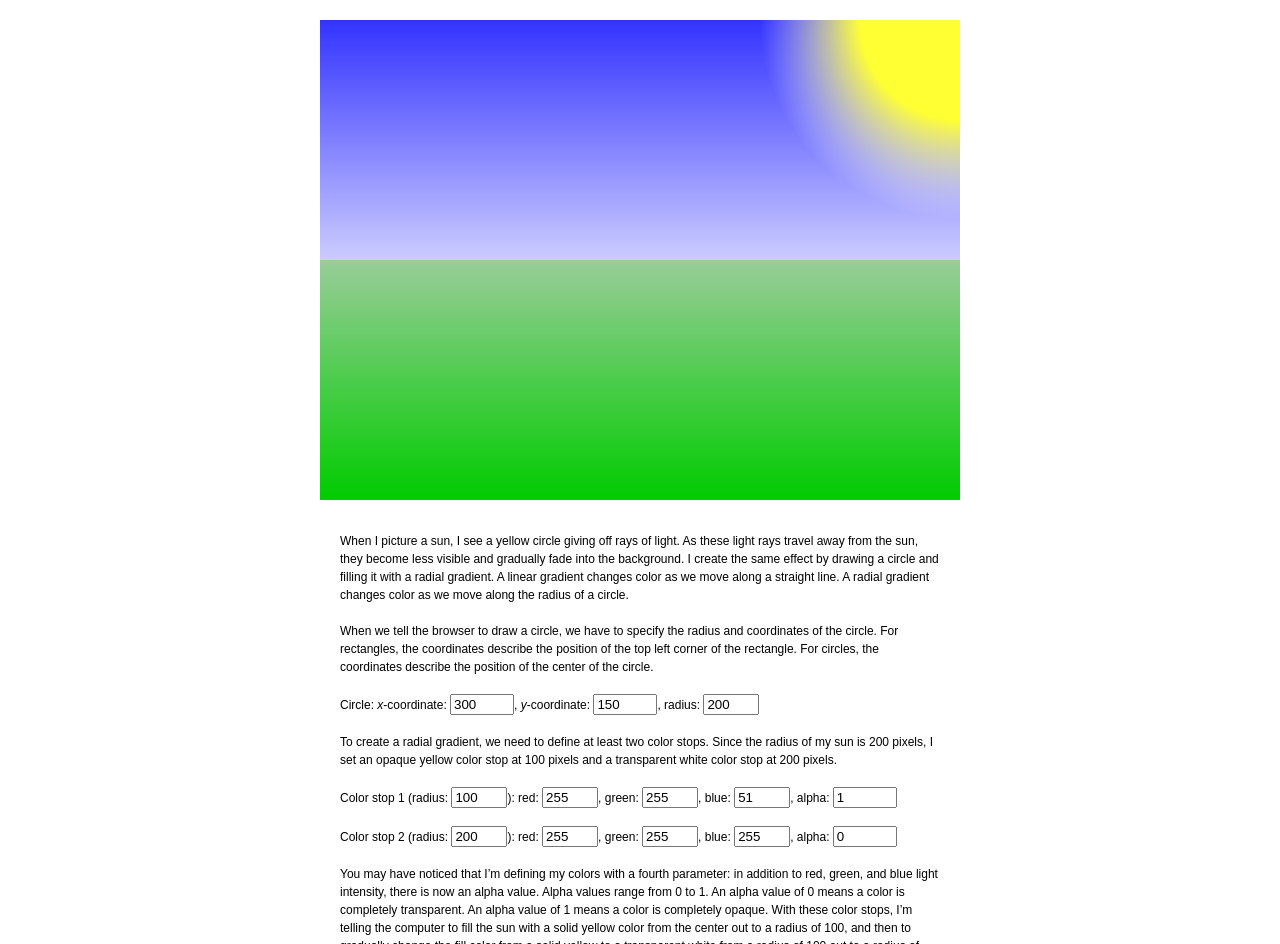Determine the bounding box coordinates for the region that must be clicked to execute the following instruction: "Set x-coordinate".

[0.352, 0.735, 0.402, 0.757]